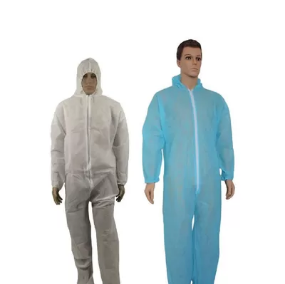What is the primary purpose of the white coverall?
Provide a detailed and extensive answer to the question.

The caption states that the white coverall on the left model is designed to provide full-body coverage and protection against contaminants, making it ideal for medical and safety applications.